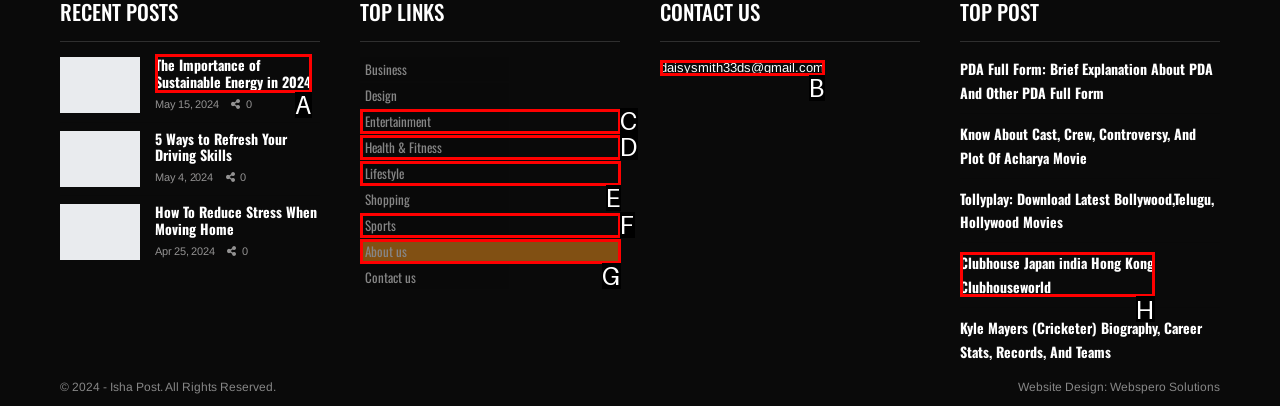Find the option you need to click to complete the following instruction: Contact us through email
Answer with the corresponding letter from the choices given directly.

B